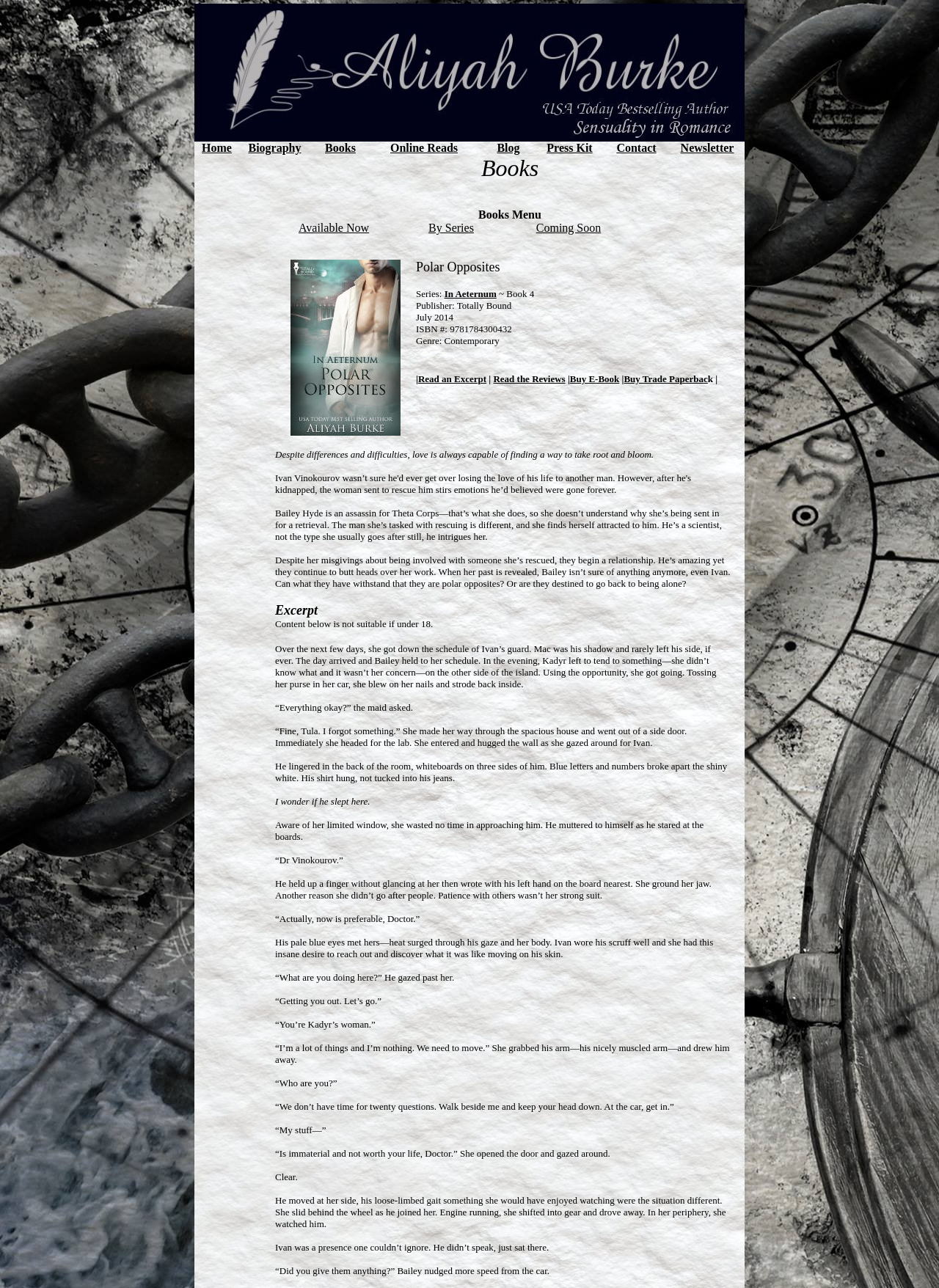Determine the bounding box coordinates of the clickable region to follow the instruction: "Click Read an Excerpt".

[0.445, 0.29, 0.518, 0.298]